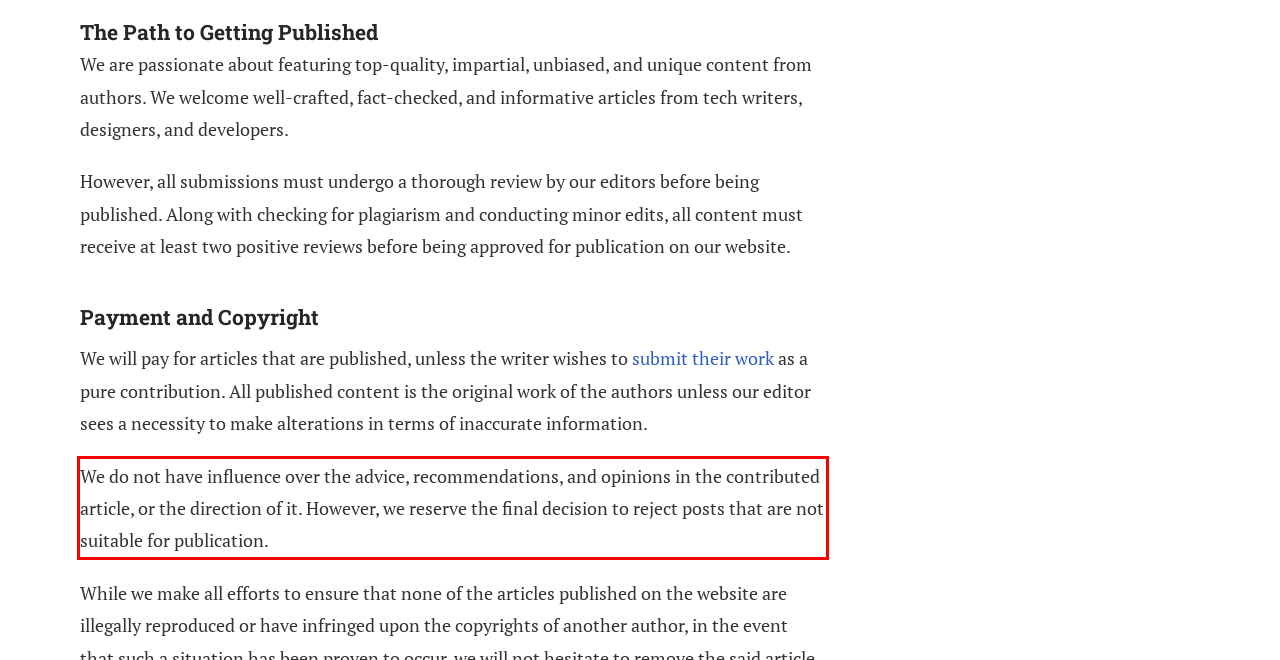You are given a screenshot of a webpage with a UI element highlighted by a red bounding box. Please perform OCR on the text content within this red bounding box.

We do not have influence over the advice, recommendations, and opinions in the contributed article, or the direction of it. However, we reserve the final decision to reject posts that are not suitable for publication.